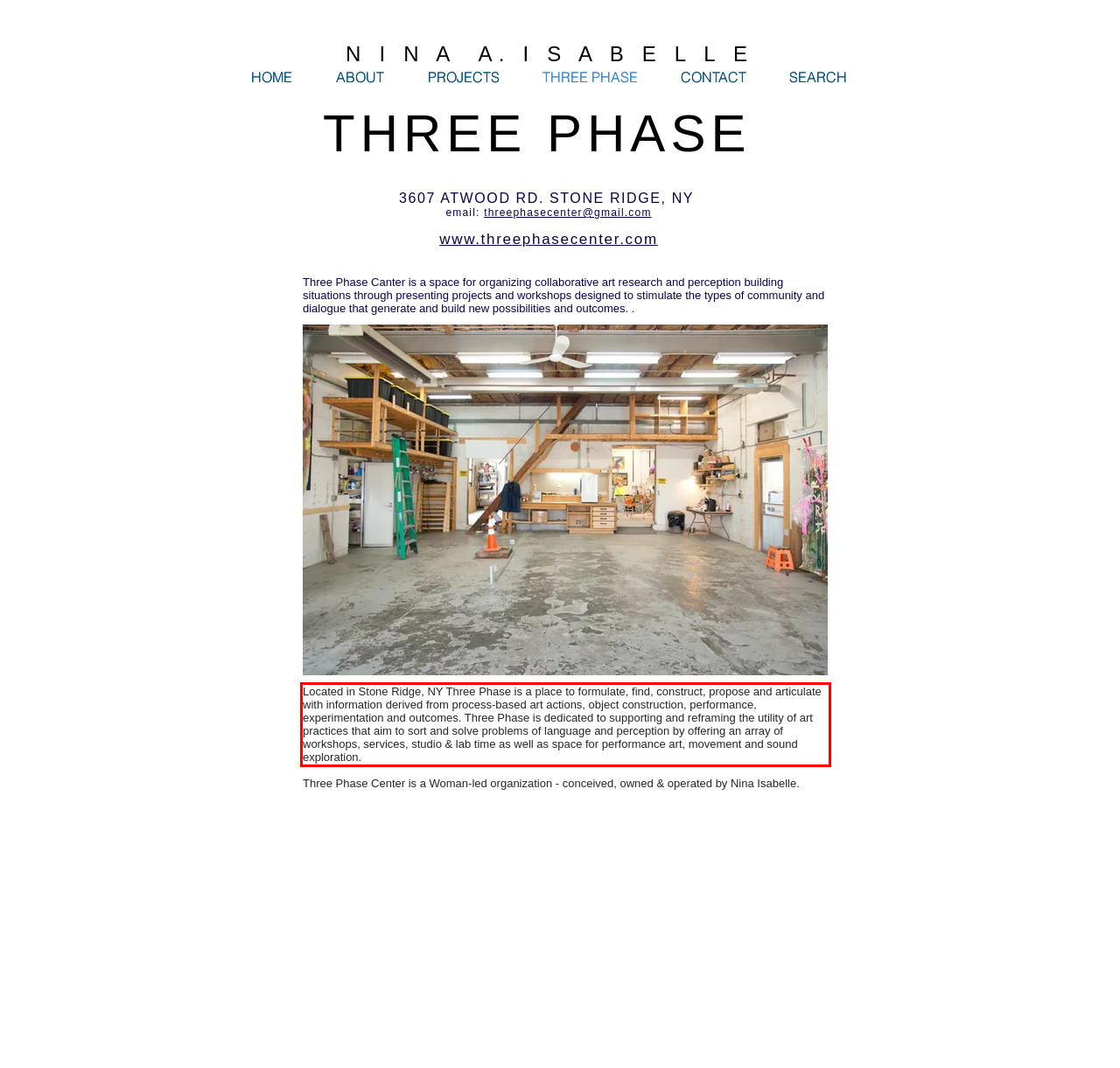You have a screenshot with a red rectangle around a UI element. Recognize and extract the text within this red bounding box using OCR.

Located in Stone Ridge, NY Three Phase is a place to formulate, find, construct, propose and articulate with information derived from process-based art actions, object construction, performance, experimentation and outcomes. Three Phase is dedicated to supporting and reframing the utility of art practices that aim to sort and solve problems of language and perception by offering an array of workshops, services, studio & lab time as well as space for performance art, movement and sound exploration.